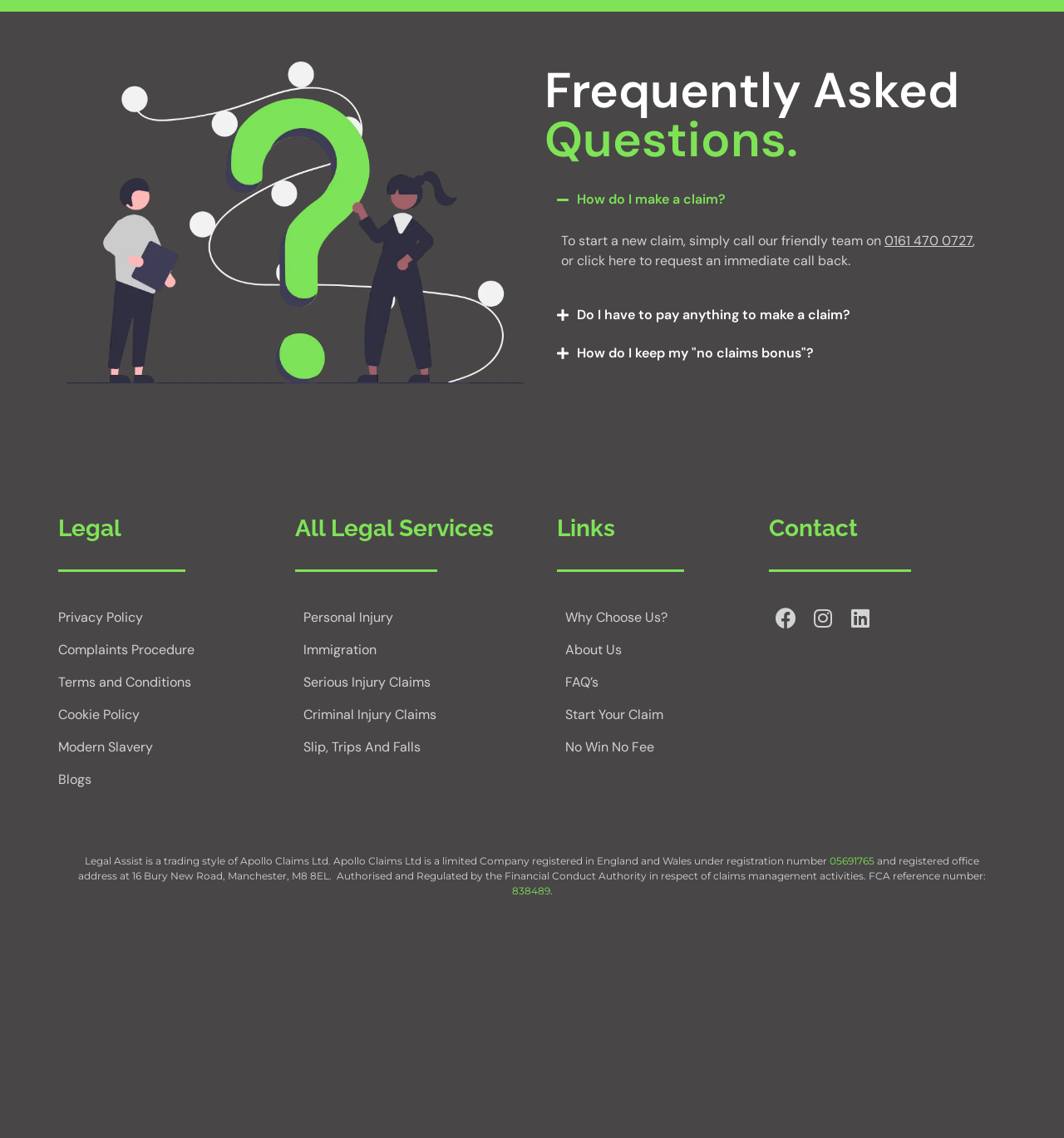Identify the bounding box coordinates of the section that should be clicked to achieve the task described: "Click on 'How do I make a claim?'".

[0.512, 0.159, 0.934, 0.192]